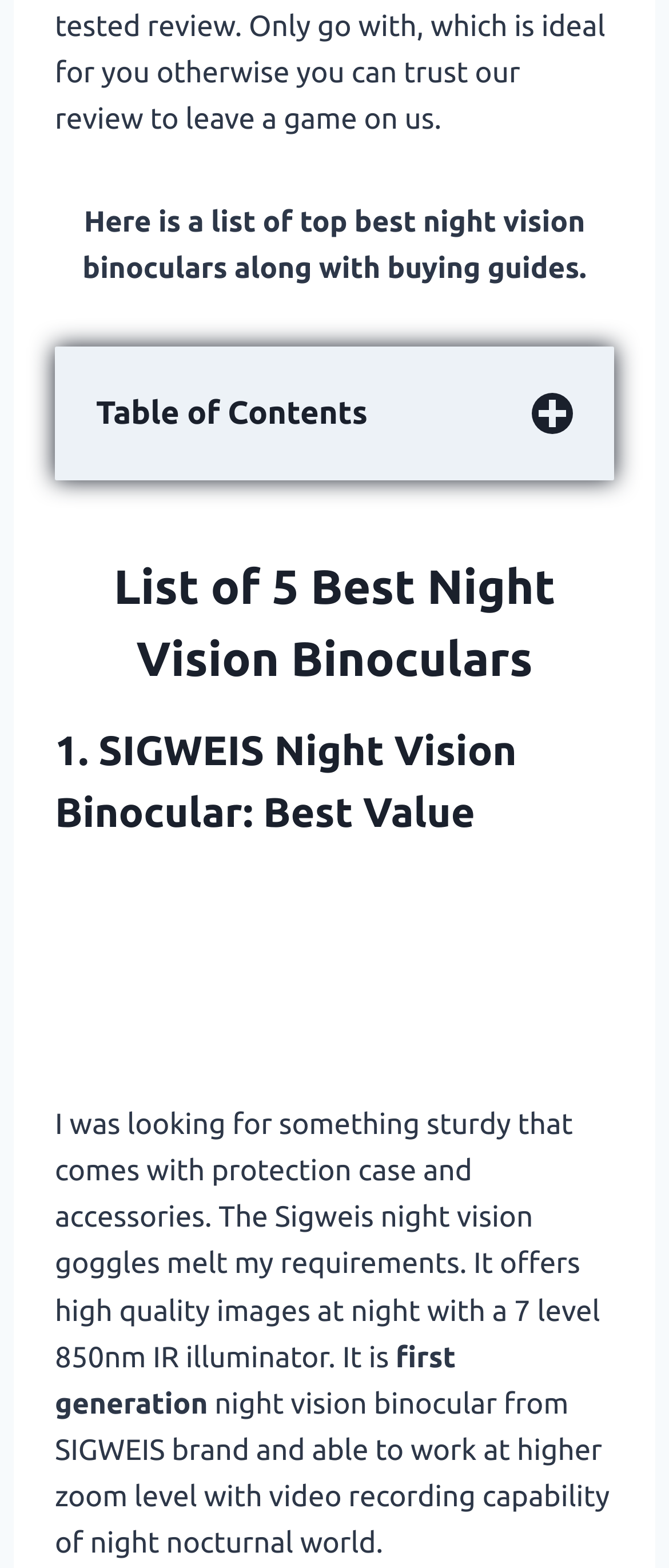Highlight the bounding box coordinates of the region I should click on to meet the following instruction: "Click on the link to 1. SIGWEIS Night Vision Binocular: Best Value".

[0.231, 0.344, 0.692, 0.394]